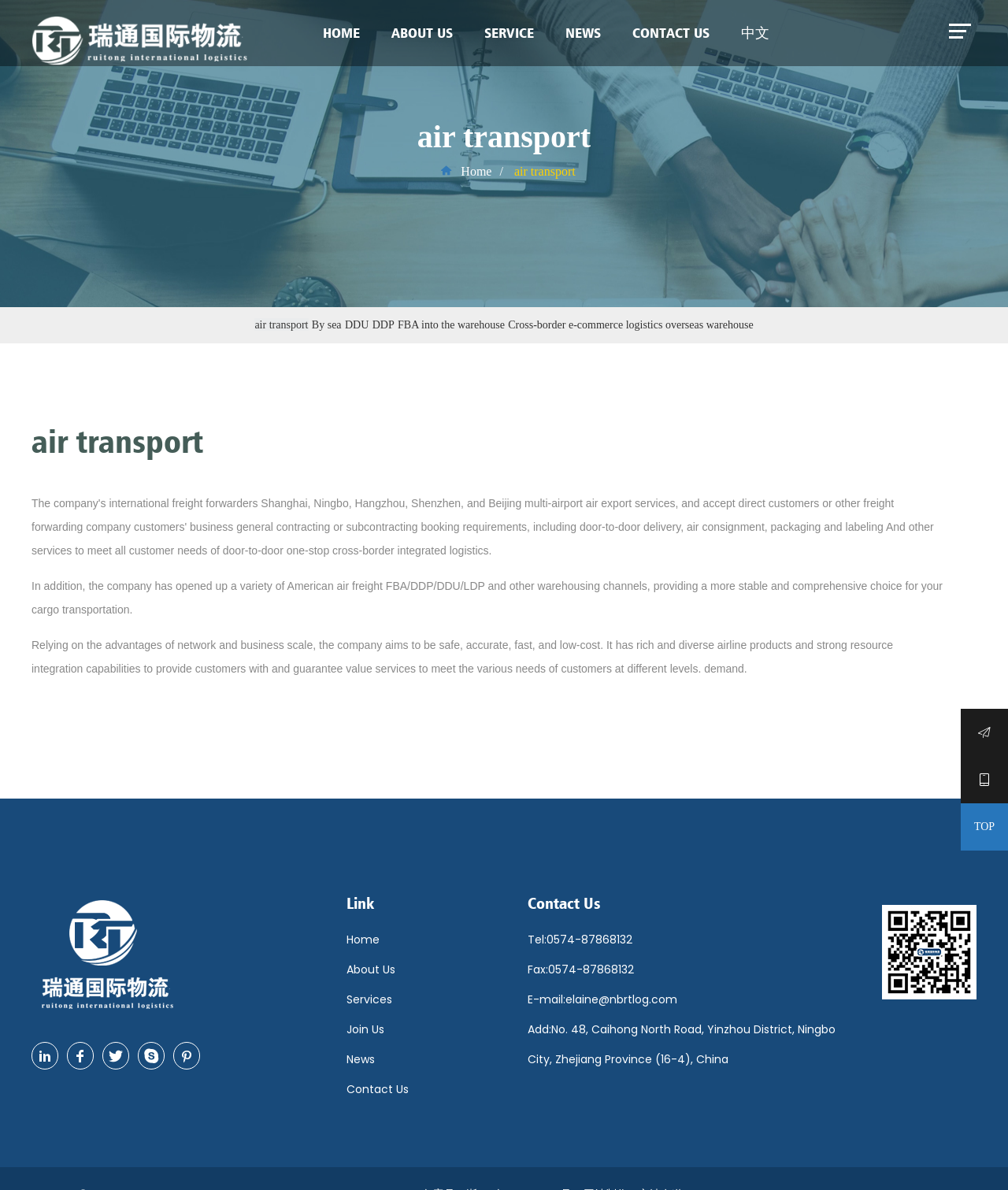Offer a detailed explanation of the webpage layout and contents.

The webpage is about Ningbo Ruitong International Logistics Co., Ltd, a logistics company. At the top left corner, there is a logo image and a link with the company name. Below the logo, there is a navigation menu with links to different sections of the website, including "HOME", "ABOUT US", "SERVICE", "NEWS", "CONTACT US", and "中文".

On the left side of the page, there is a heading "air transport" and a description list with links to different air transport services, including "air transport", "By sea", "DDU", "DDP", and "FBA into the warehouse". Below this list, there is a paragraph of text describing the company's air transport services.

On the right side of the page, there is a heading "air transport" again, and a paragraph of text describing the company's advantages in air transport, including its network and business scale, airline products, and resource integration capabilities.

Below this text, there is a section with five social media links, represented by icons. Next to this section, there is a heading "Link" and a list of links to different sections of the website, including "Home", "About Us", "Services", "Join Us", "News", and "Contact Us".

At the bottom of the page, there is a section with contact information, including telephone and fax numbers, email address, and a physical address. There is also a heading "Contact Us" and a list of links to different contact methods.

On the bottom right corner of the page, there is a small image and a link to the top of the page. There are also two icons, one representing WeChat and the other representing Weibo, on the bottom right corner of the page.